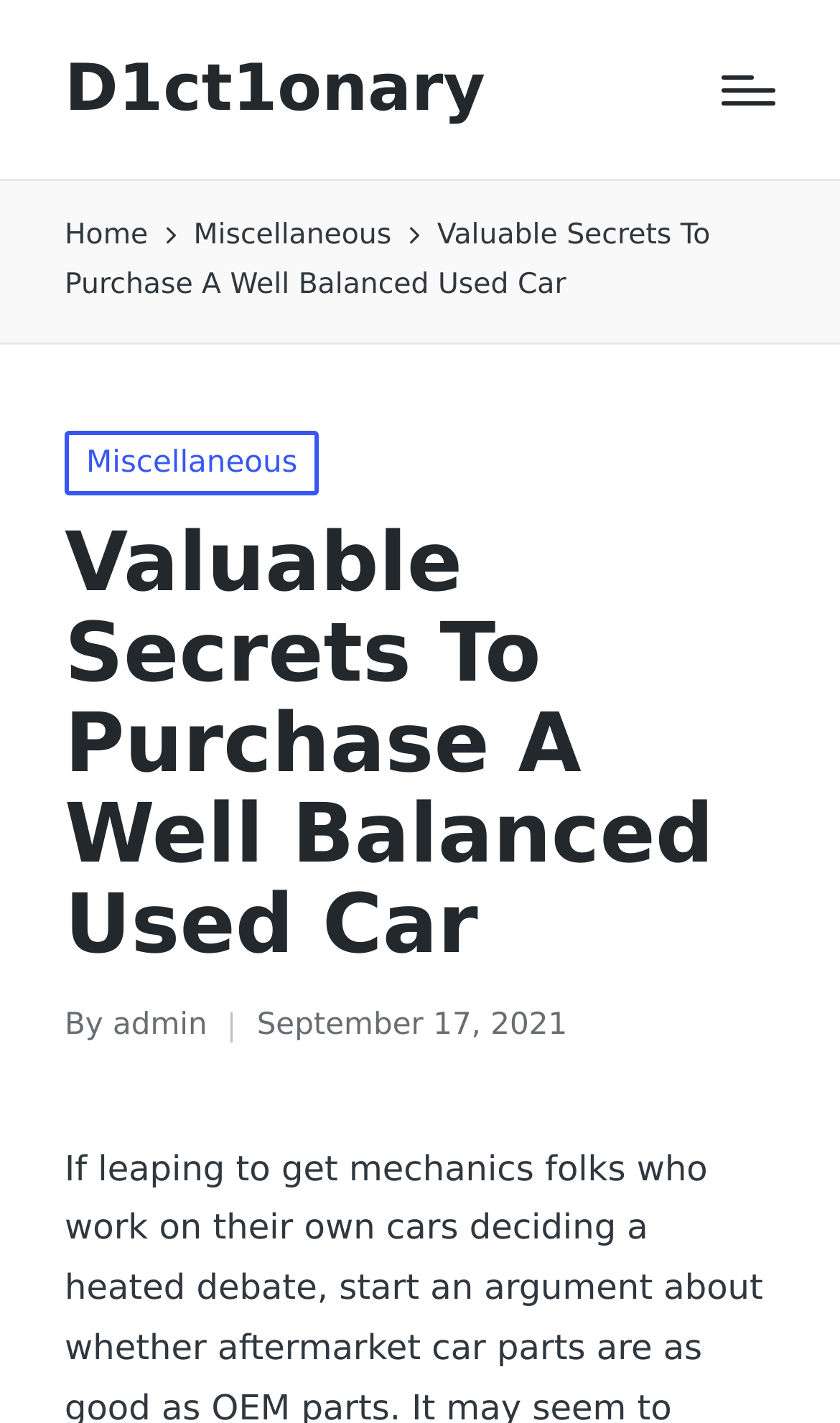Please respond to the question using a single word or phrase:
What is the name of the website?

D1ct1onary